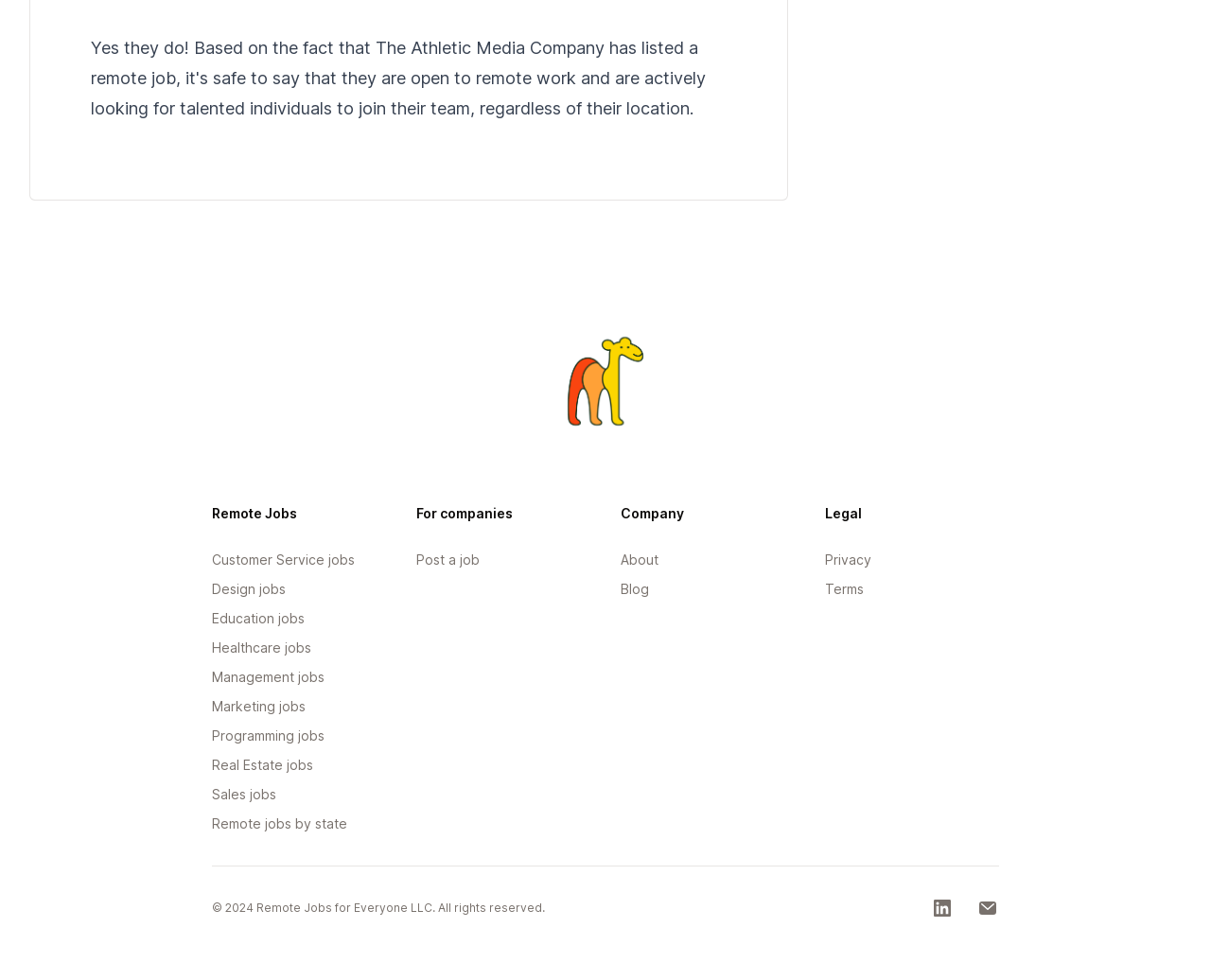Please find the bounding box coordinates of the clickable region needed to complete the following instruction: "Read the blog". The bounding box coordinates must consist of four float numbers between 0 and 1, i.e., [left, top, right, bottom].

[0.512, 0.593, 0.536, 0.609]